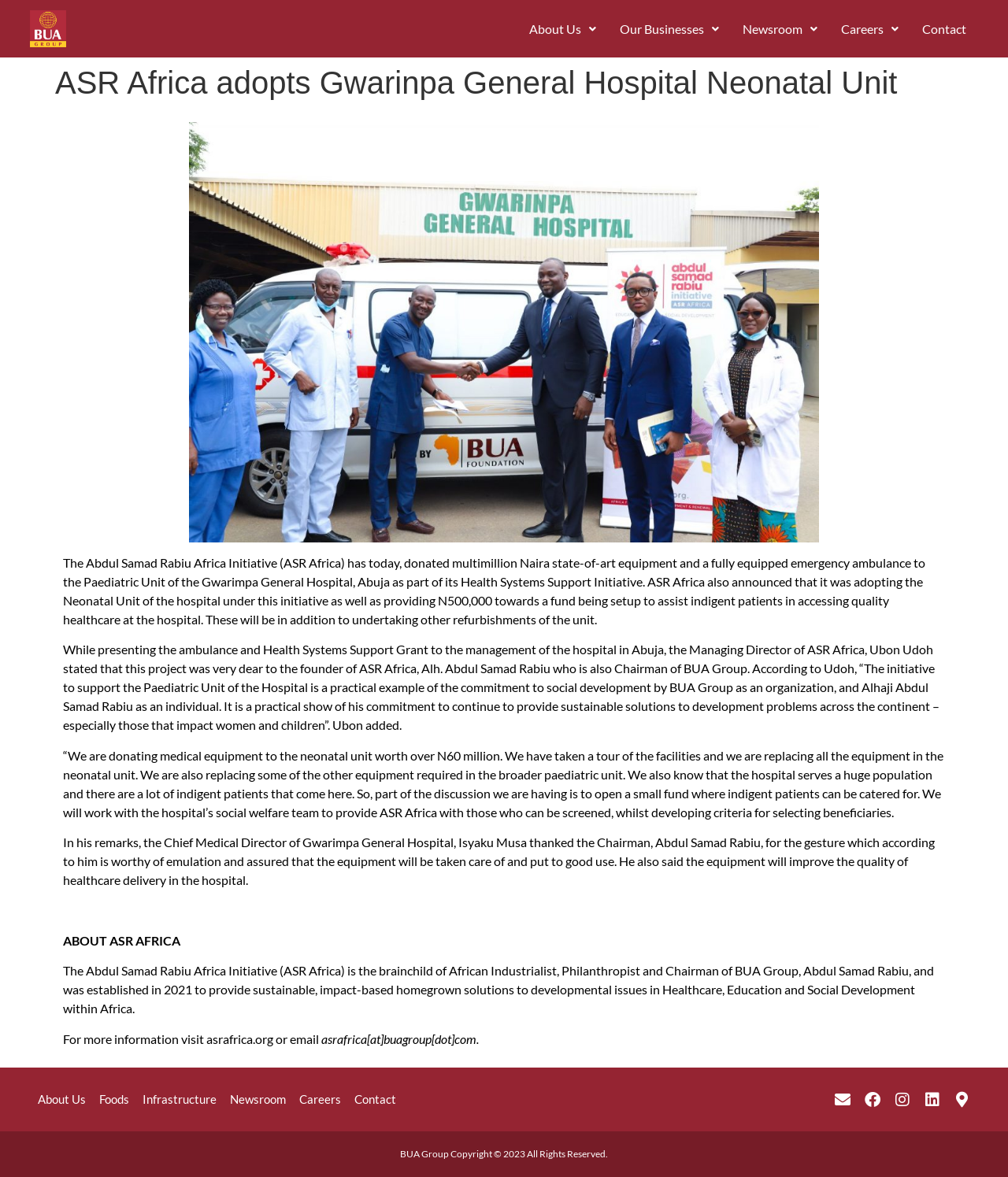Reply to the question with a single word or phrase:
Who is the Chairman of BUA Group?

Alh. Abdul Samad Rabiu